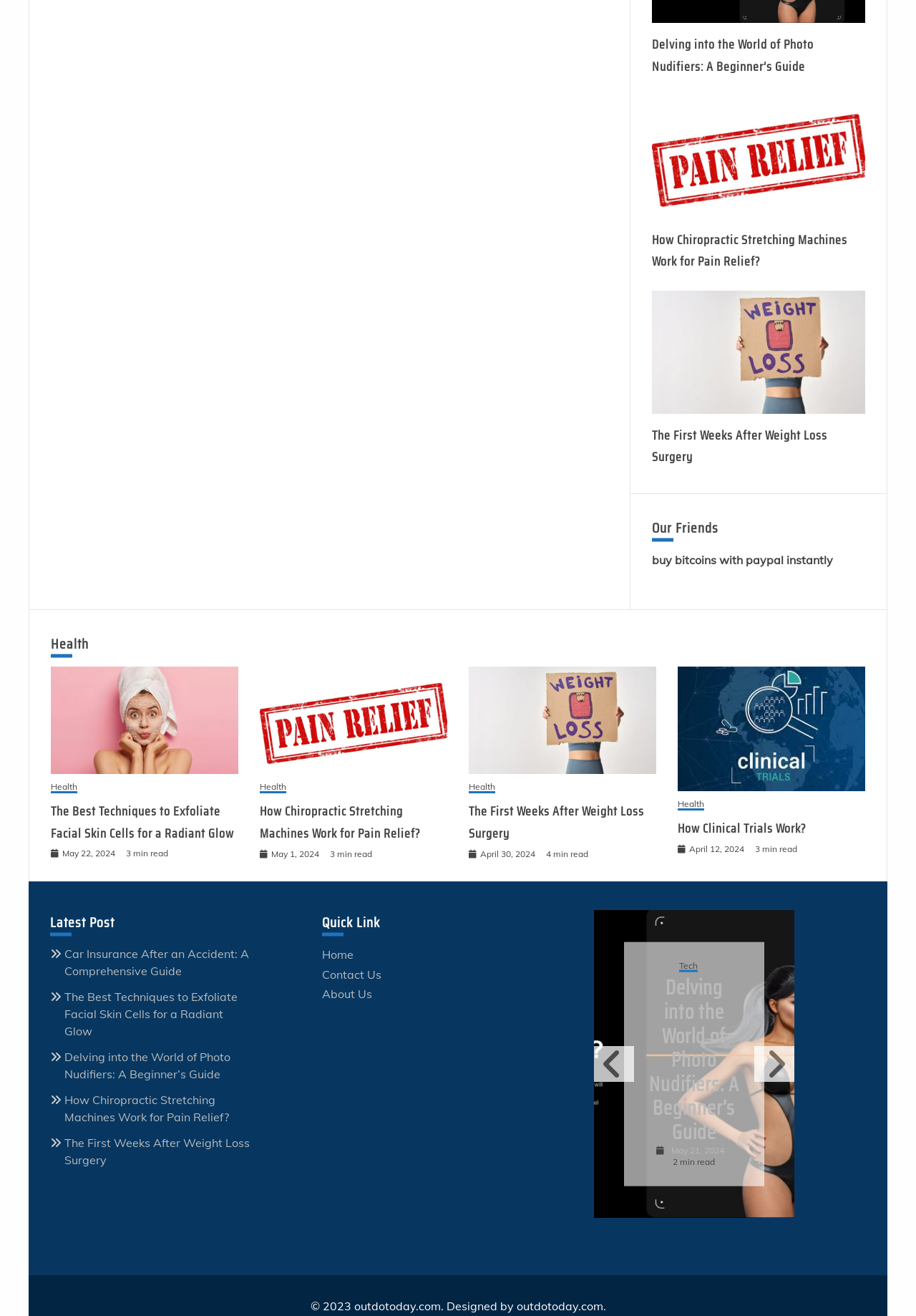What is the category of the article 'Delving into the World of Photo Nudifiers: A Beginner’s Guide'?
Please describe in detail the information shown in the image to answer the question.

The webpage has a listitem 'Tech Delving into the World of Photo Nudifiers: A Beginner’s Guide ...' which suggests that the category of the article is Tech.